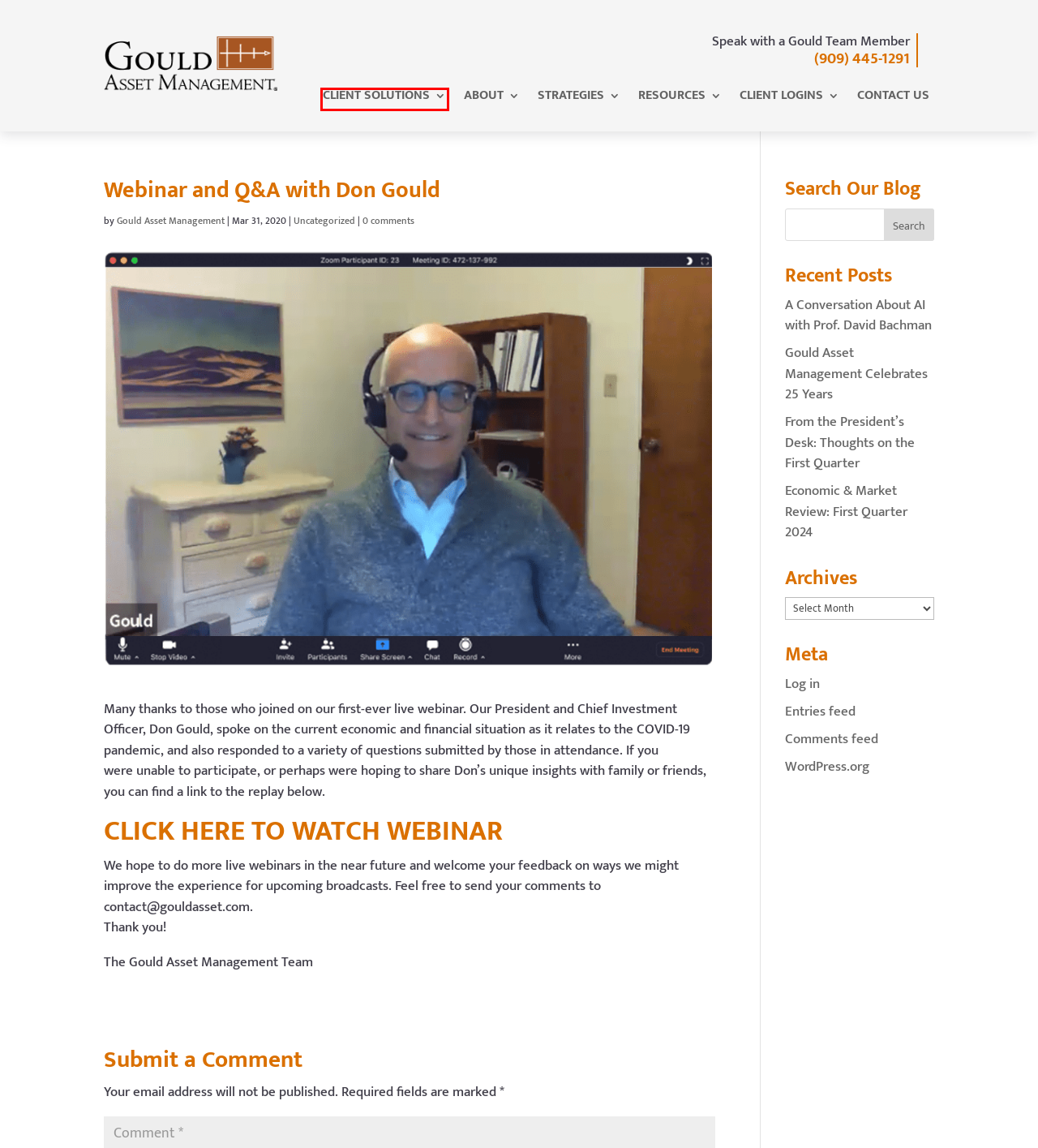You have a screenshot of a webpage where a red bounding box highlights a specific UI element. Identify the description that best matches the resulting webpage after the highlighted element is clicked. The choices are:
A. gouldasset.com
B. From the President’s Desk: Thoughts on the First Quarter | gouldasset.com
C. Blog Tool, Publishing Platform, and CMS – WordPress.org
D. Financial Planning | Claremont, CA | Gould Asset Management LLC
E. Newsletters and Commentary | gouldasset.com
F. Gould Asset Management, Author at gouldasset.com
G. Investment Strategies in California | Gould Asset Management LLC
H. Economic & Market Review: First Quarter 2024 | gouldasset.com

D